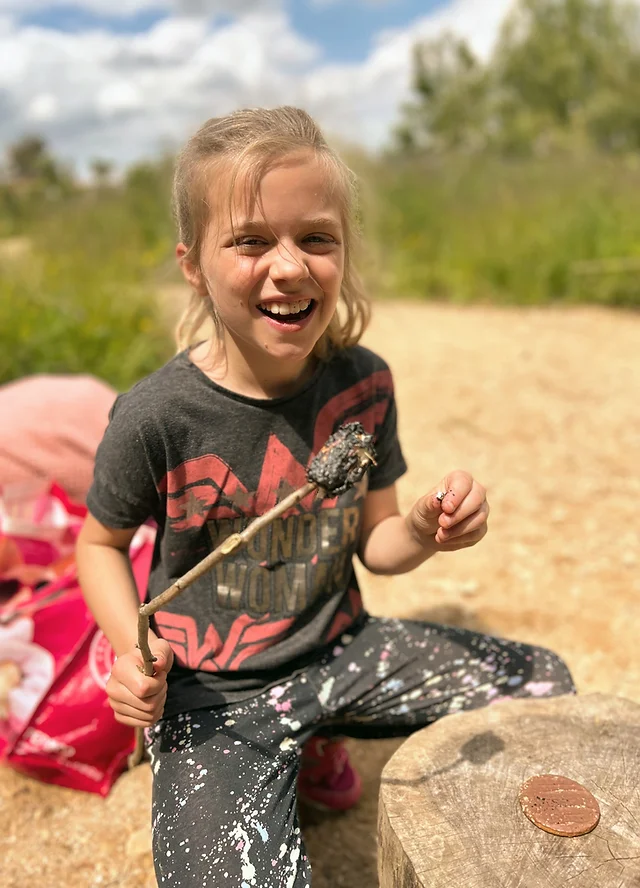Describe all the elements in the image with great detail.

In a vibrant outdoor setting, a young girl joyfully engages in a hands-on activity, showcasing the essence of childhood exploration. She smiles widely, wearing a dark t-shirt adorned with a bold Wonder Woman graphic. In her left hand, she holds a stick with a charred food item, while her right hand displays another item, possibly something she has crafted or found. 

The background reveals a lush, green landscape with patches of sunlight breaking through the clouds, suggesting a warm, inviting atmosphere. Nearby, a pink bag and a round wooden stump hint at a casual, nature-based learning session, where elements like campfire cooking and outdoor play contribute to a rich and interactive experience. The girl's delighted expression captures the joy of discovery and the simplicity of outdoor fun.